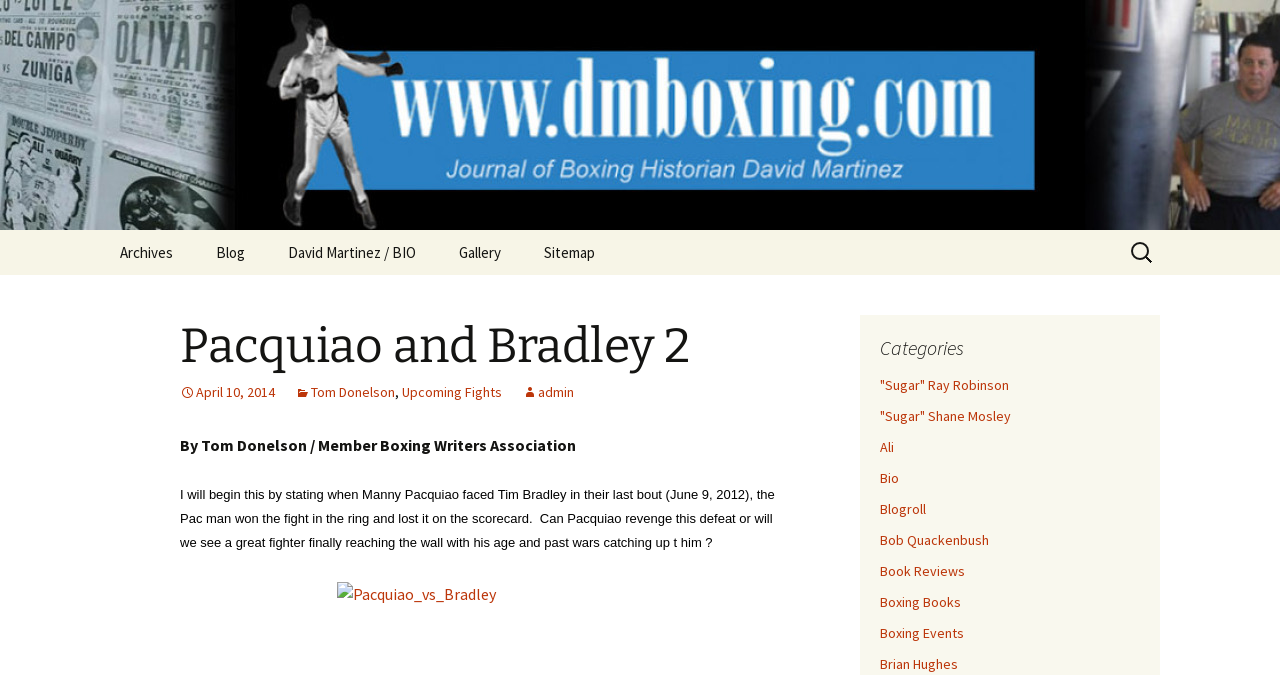Bounding box coordinates should be in the format (top-left x, top-left y, bottom-right x, bottom-right y) and all values should be floating point numbers between 0 and 1. Determine the bounding box coordinate for the UI element described as: "Sugar" Shane Mosley

[0.688, 0.603, 0.79, 0.63]